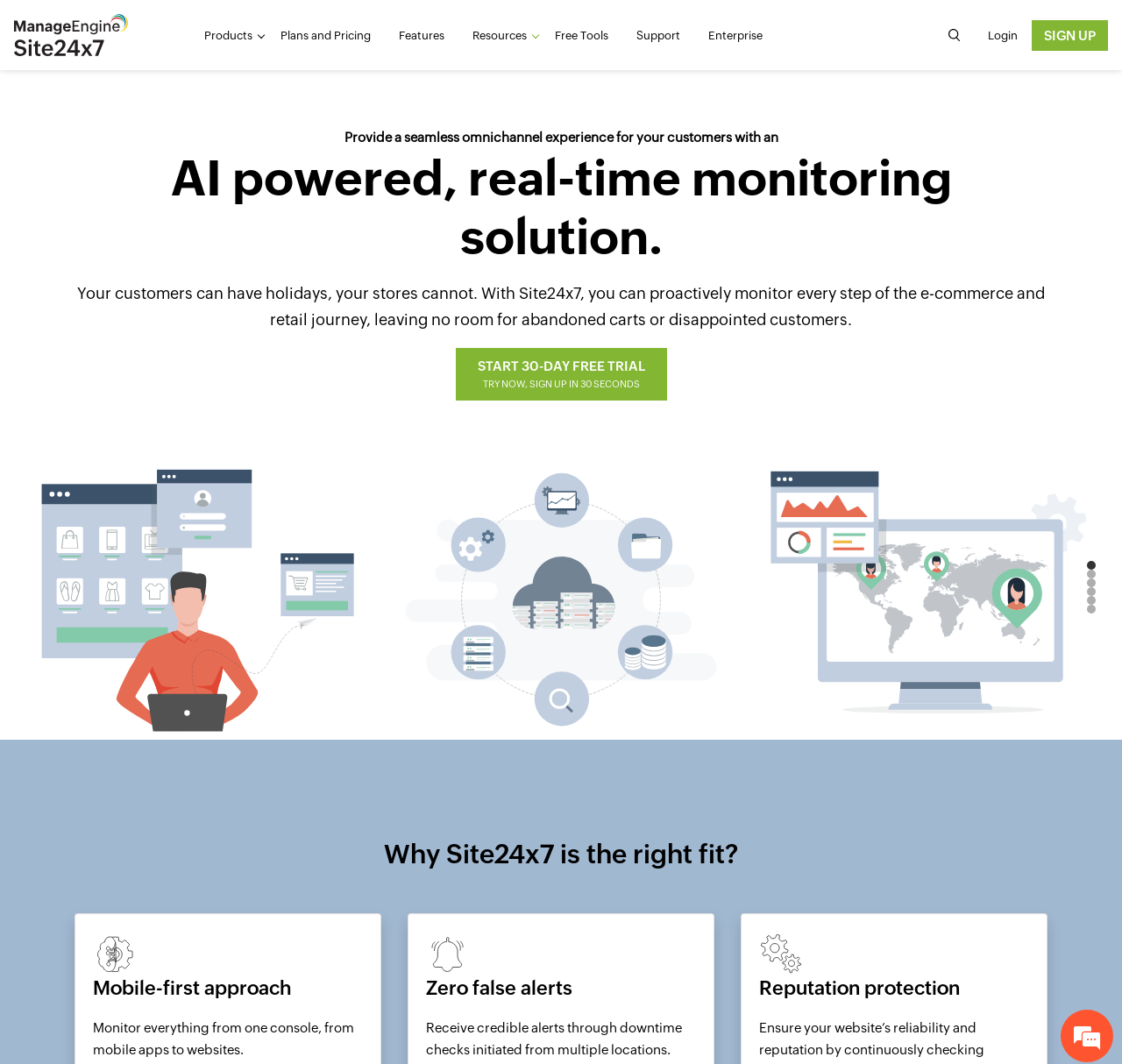Please specify the coordinates of the bounding box for the element that should be clicked to carry out this instruction: "Search for something". The coordinates must be four float numbers between 0 and 1, formatted as [left, top, right, bottom].

[0.849, 0.016, 0.864, 0.049]